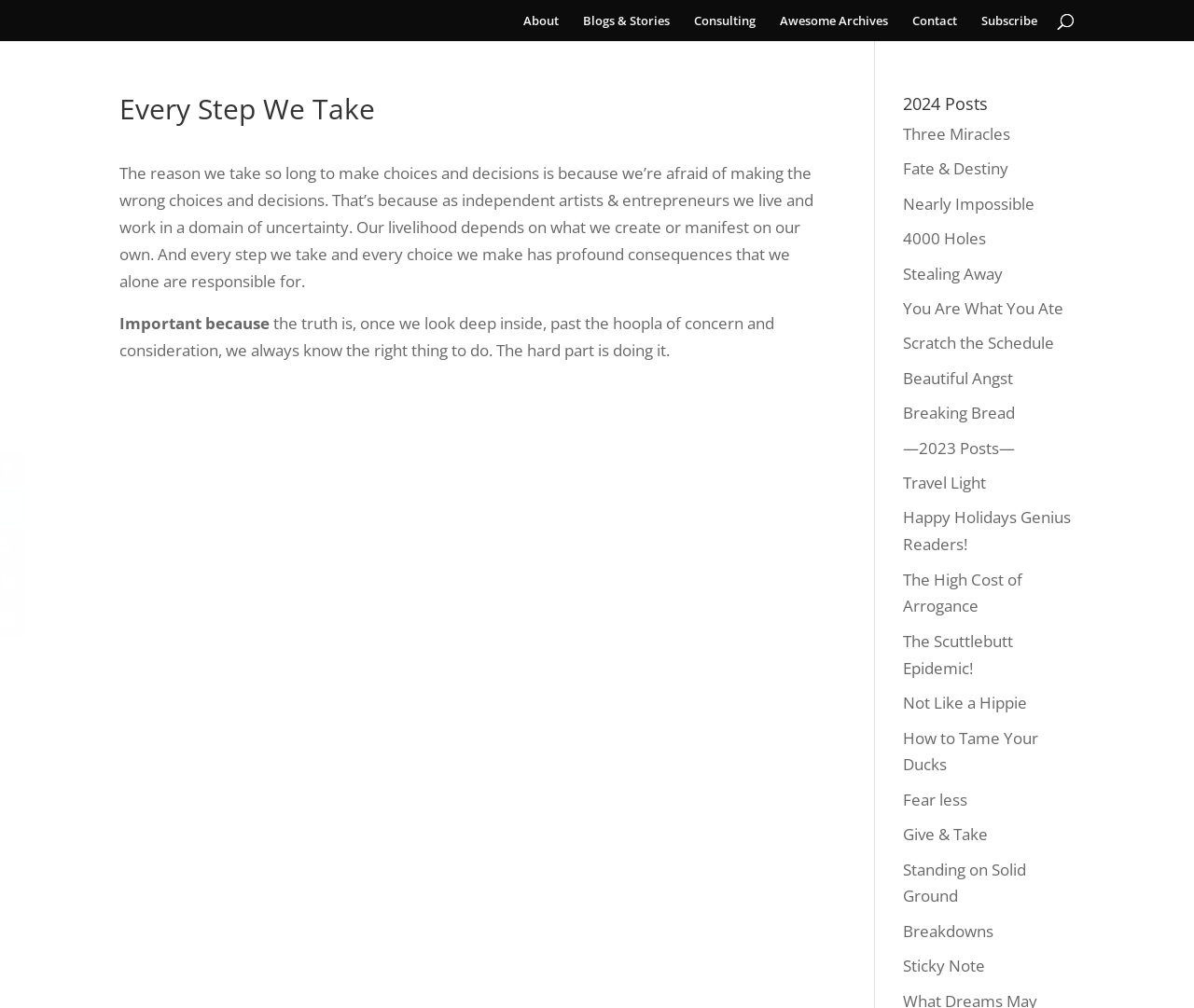What is the author's tone in the article?
Refer to the image and give a detailed answer to the question.

The author's tone in the article can be described as reflective, as the text content suggests a thoughtful and introspective approach to decision making and taking responsibility for one's choices. The use of phrases such as 'we always know the right thing to do' and 'the hard part is doing it' also convey a sense of self-awareness and contemplation.